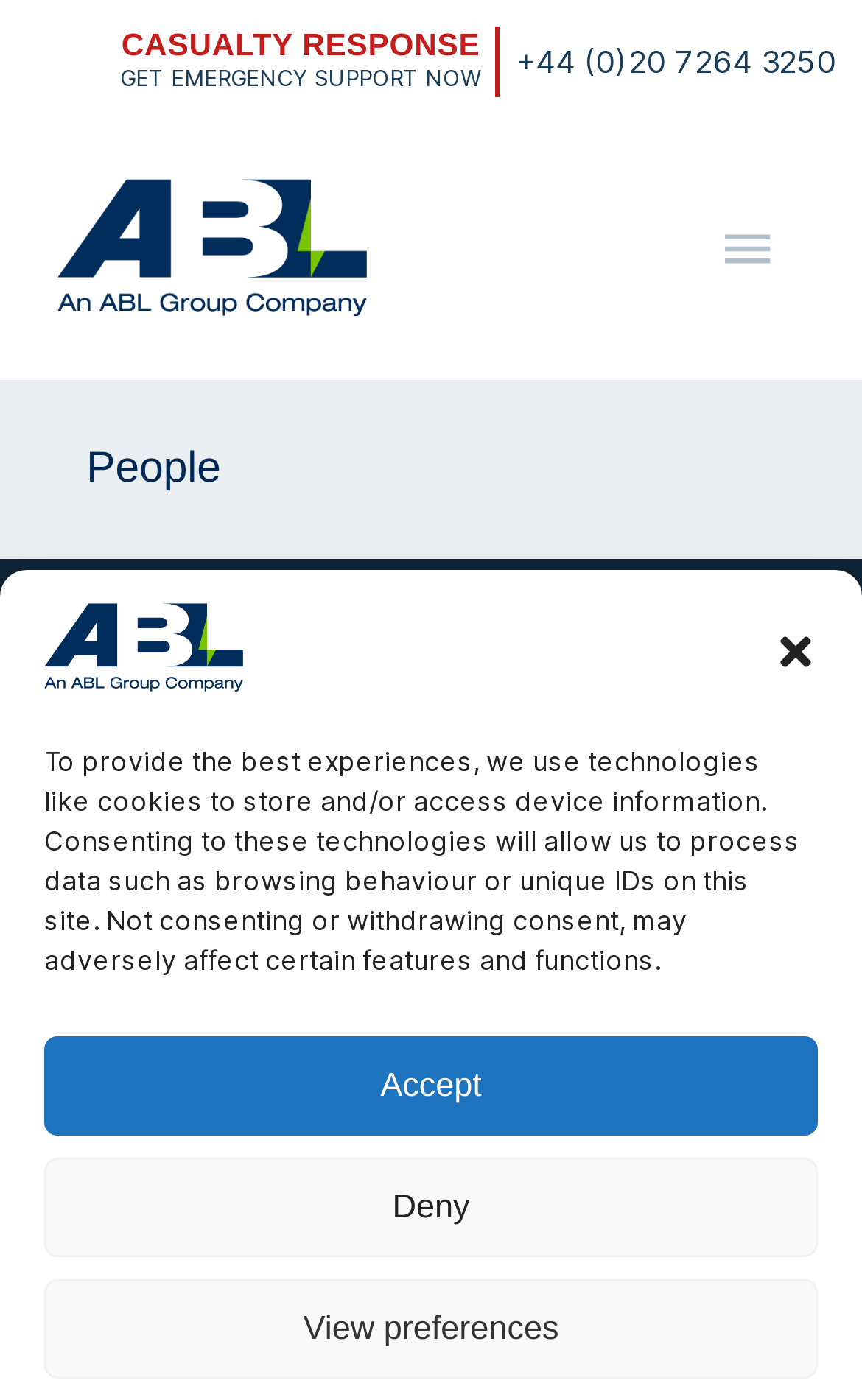Find the bounding box coordinates of the element I should click to carry out the following instruction: "Call the phone number".

[0.598, 0.031, 0.97, 0.057]